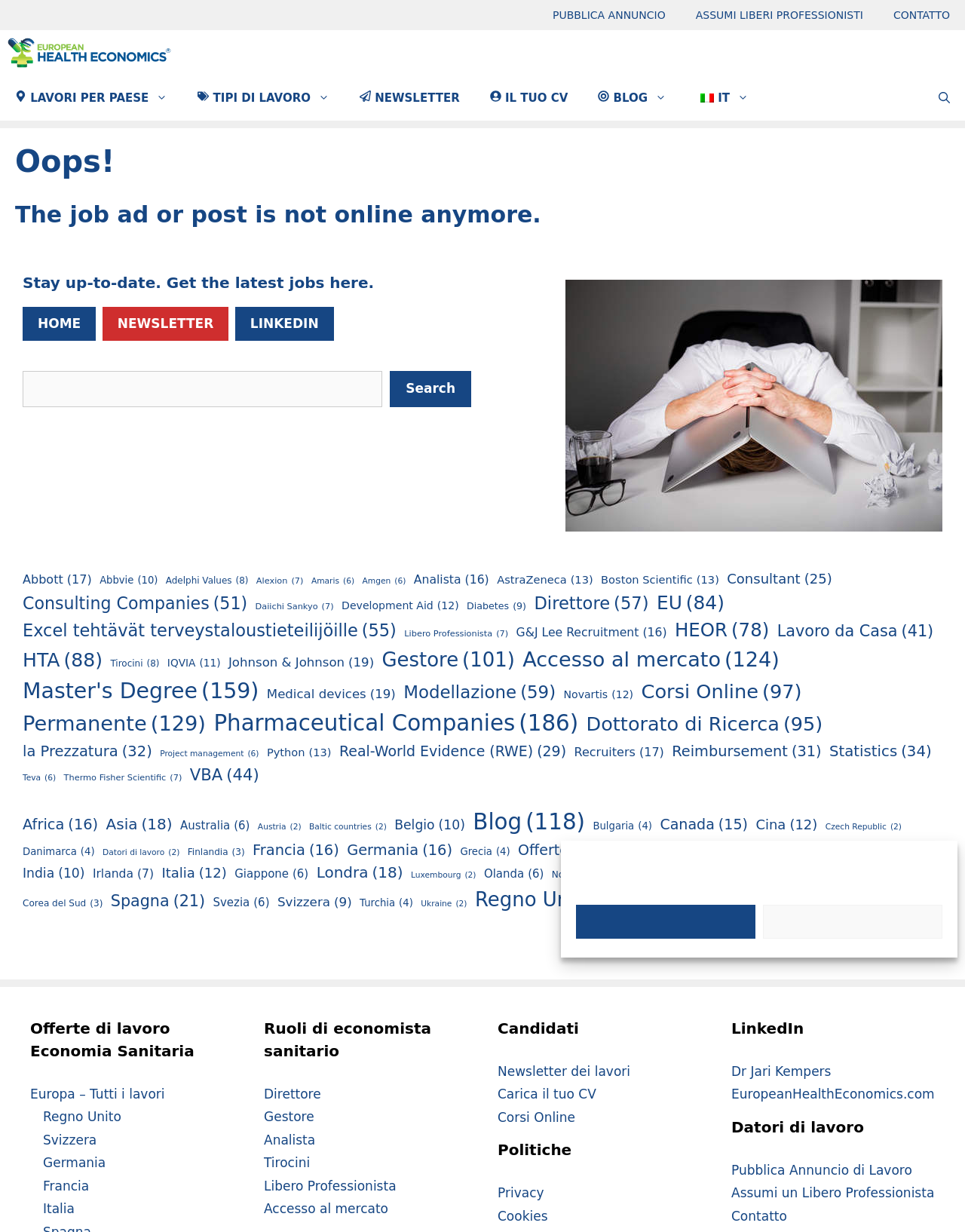How many regions are there in the navigation menu?
Give a thorough and detailed response to the question.

The navigation menu has three regions: Europa, Asia, and Nord America, which are categorized by geographical locations.